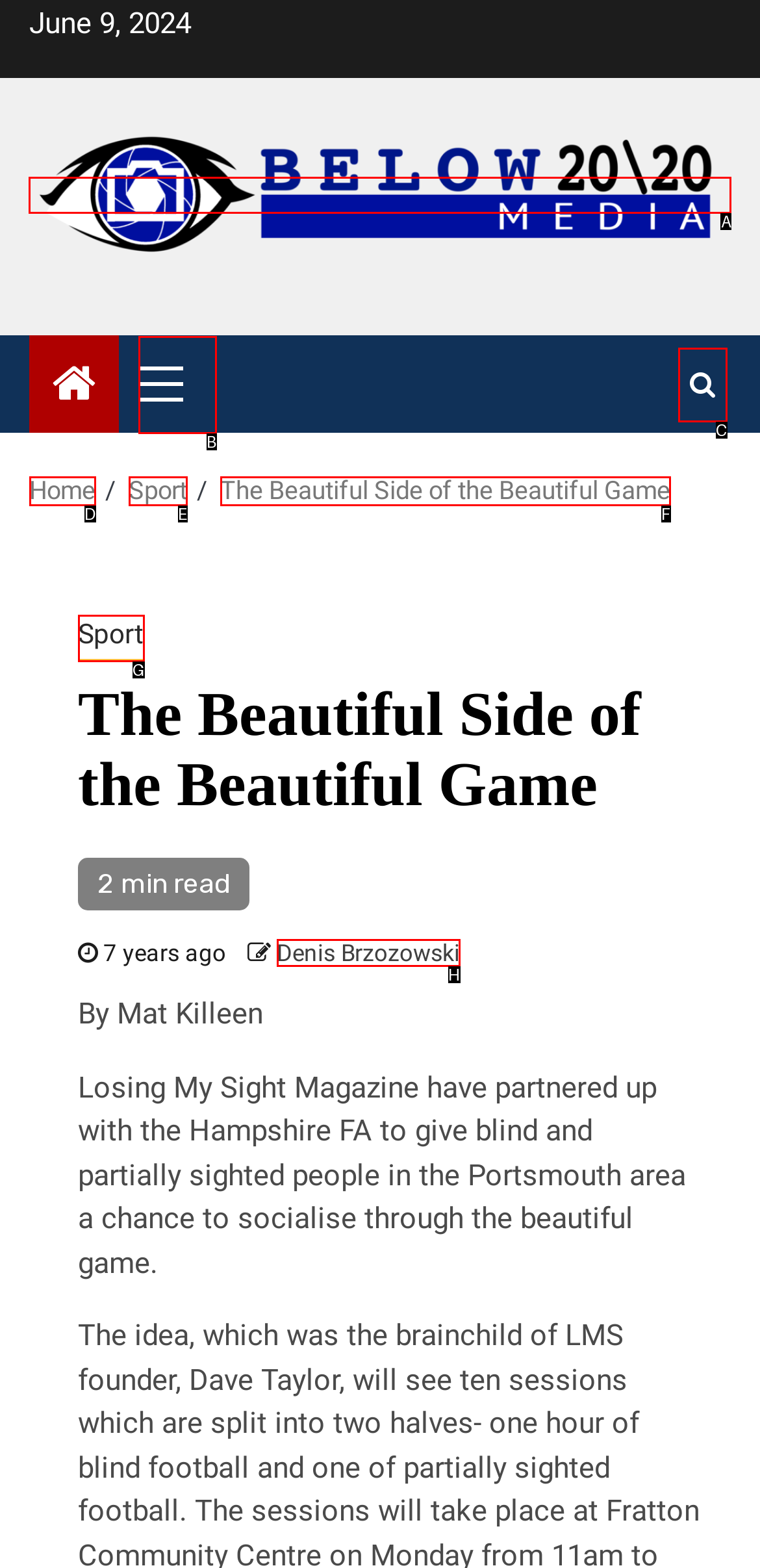Identify the correct UI element to click on to achieve the following task: Click on the 'Below 2020 Media' link Respond with the corresponding letter from the given choices.

A